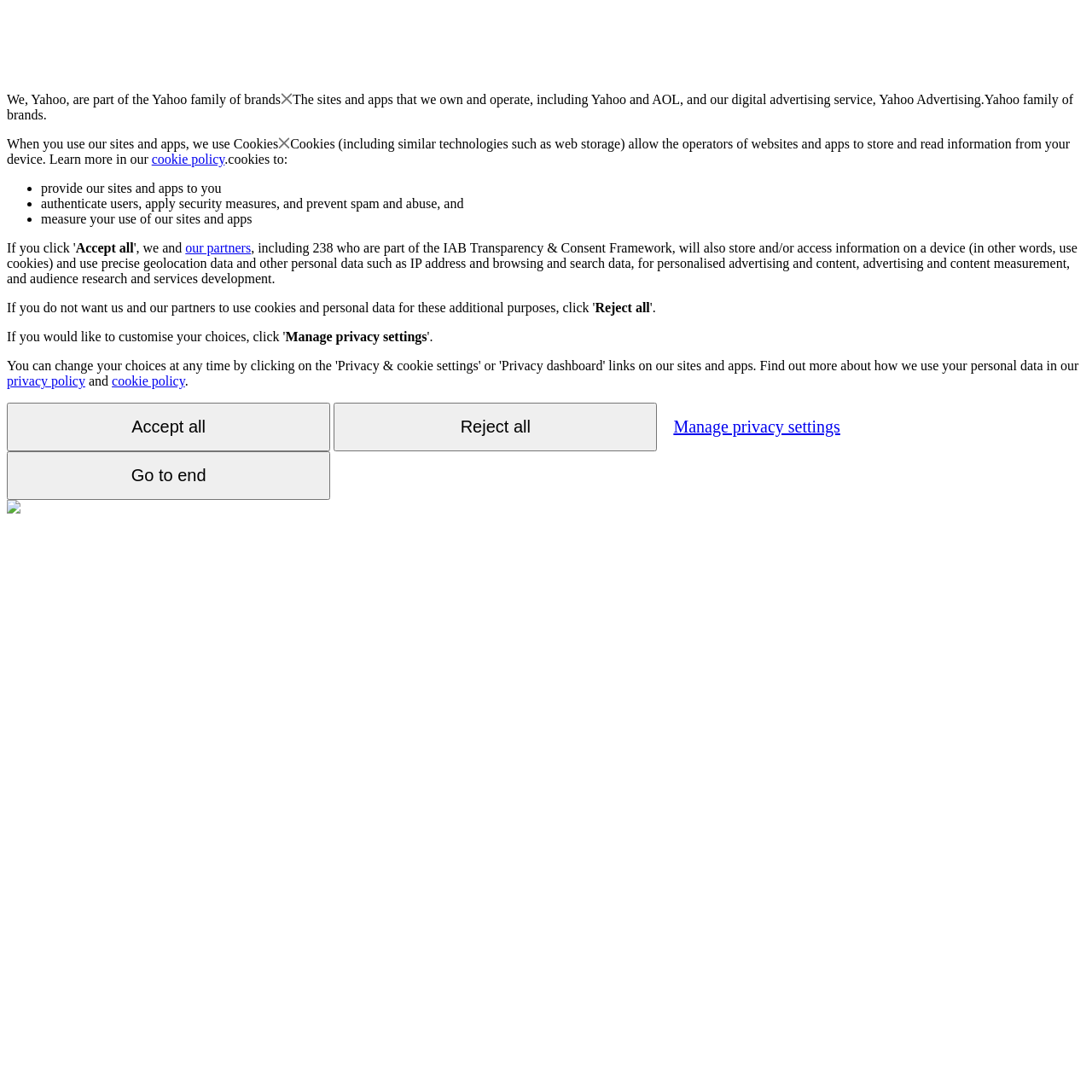Select the bounding box coordinates of the element I need to click to carry out the following instruction: "Click the 'Manage privacy settings' button".

[0.261, 0.302, 0.391, 0.315]